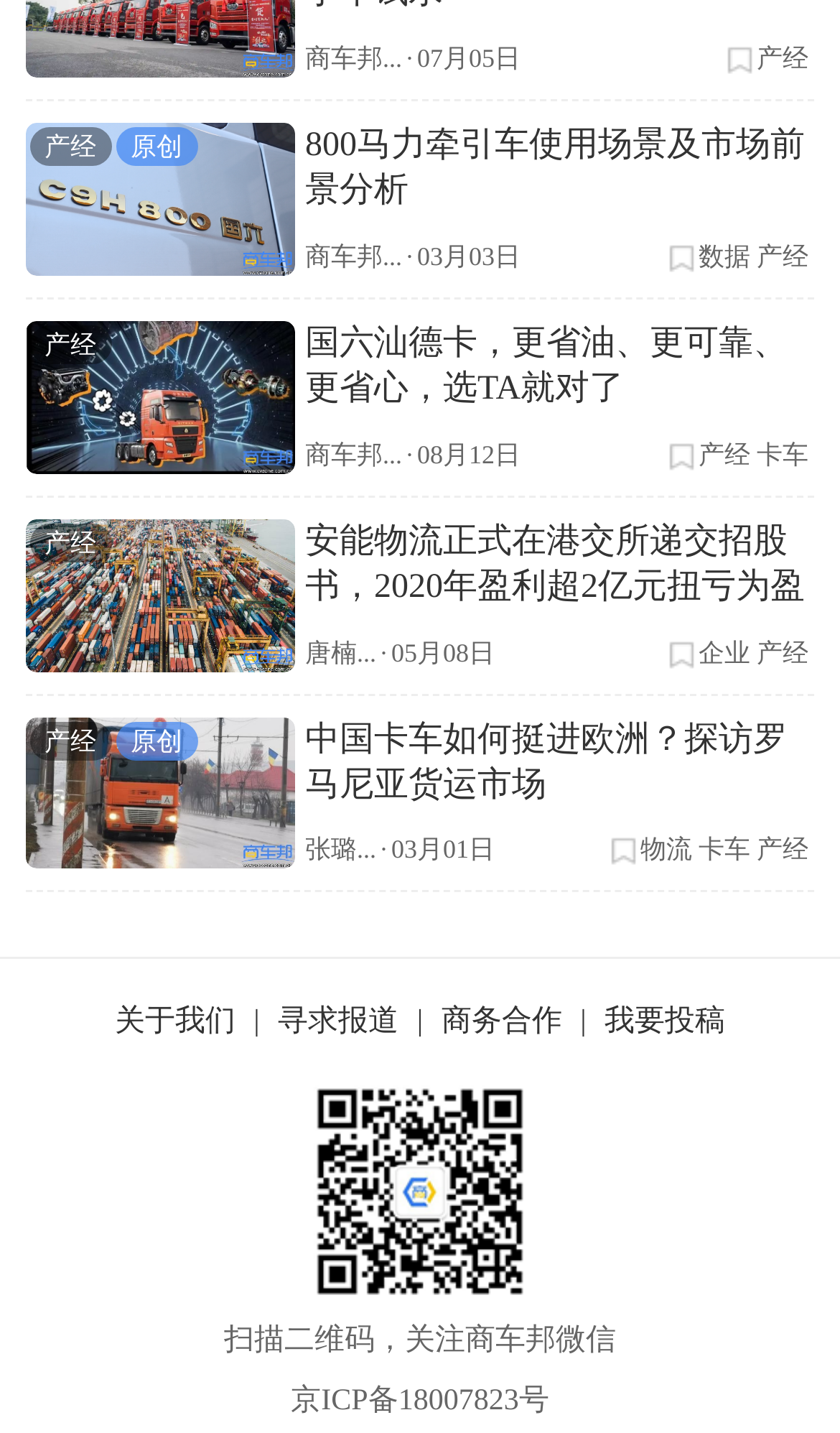Using the information in the image, give a detailed answer to the following question: What is the function of the links at the bottom of the page?

The links at the bottom of the page, including '关于我们', '寻求报道', '商务合作', and '我要投稿', are navigation links that allow users to access different sections of the website.